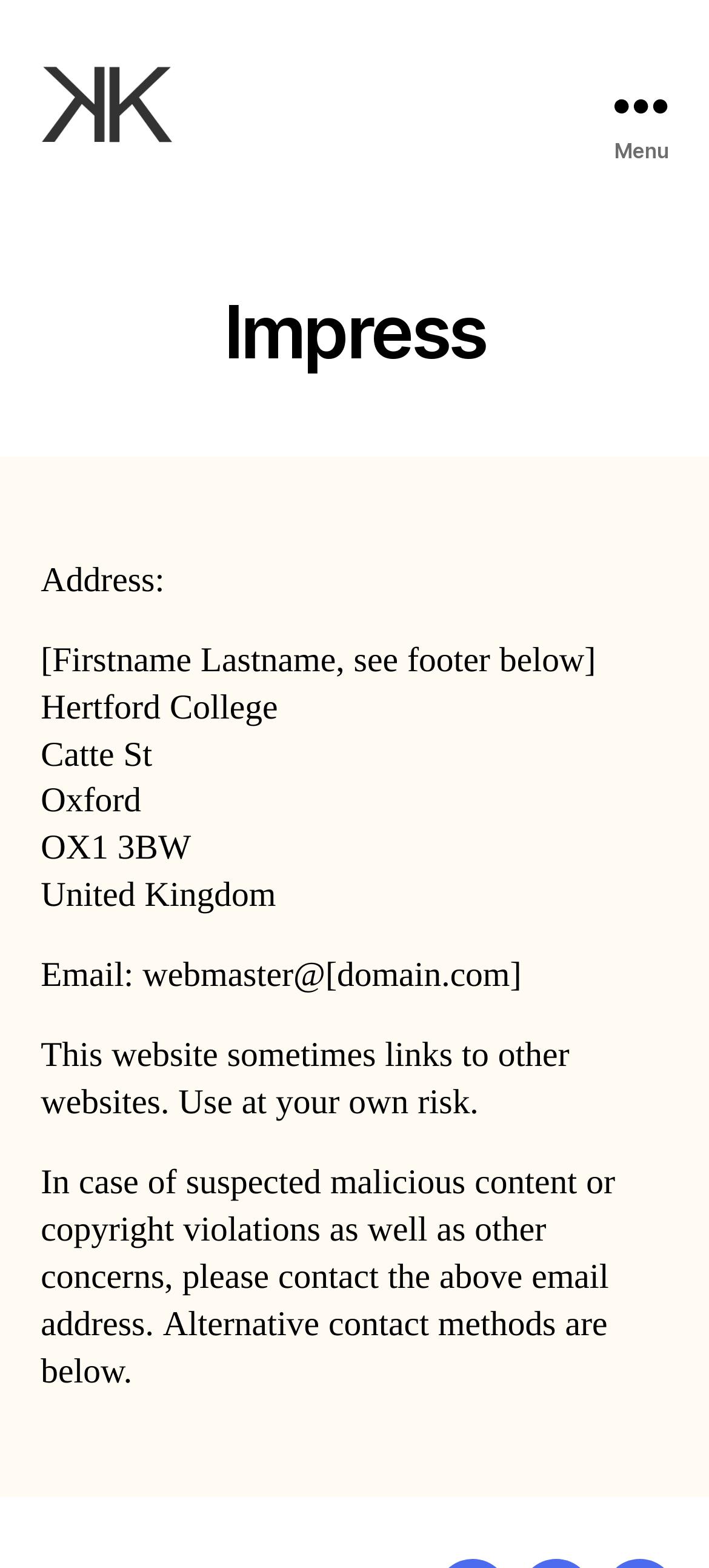Please give a succinct answer using a single word or phrase:
What is the postcode?

OX1 3BW